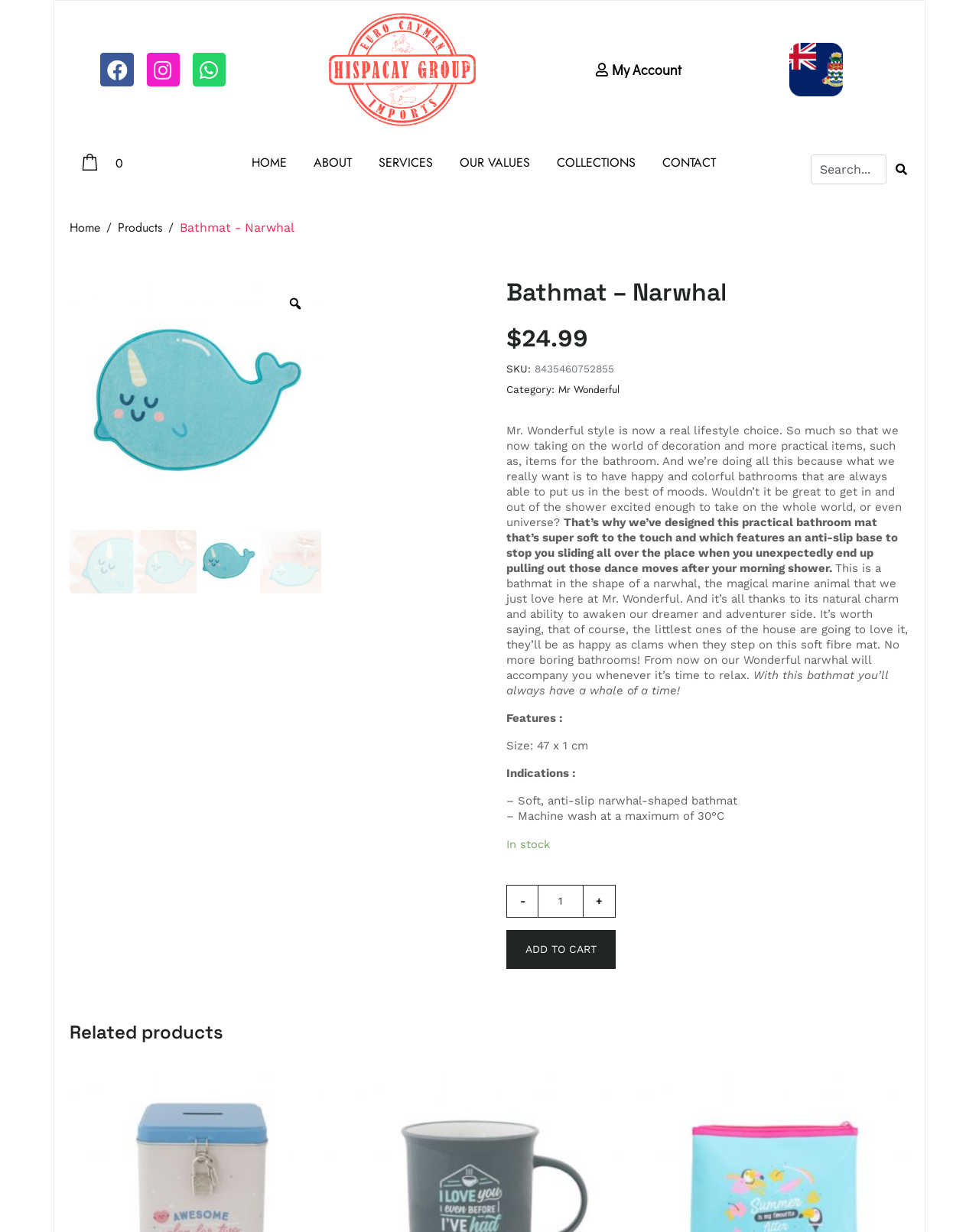What is the recommended washing temperature for the bathmat?
Please ensure your answer to the question is detailed and covers all necessary aspects.

The recommended washing temperature for the bathmat is mentioned in the product description section, under the 'Indications' section, where it says '– Machine wash at a maximum of 30°C'.